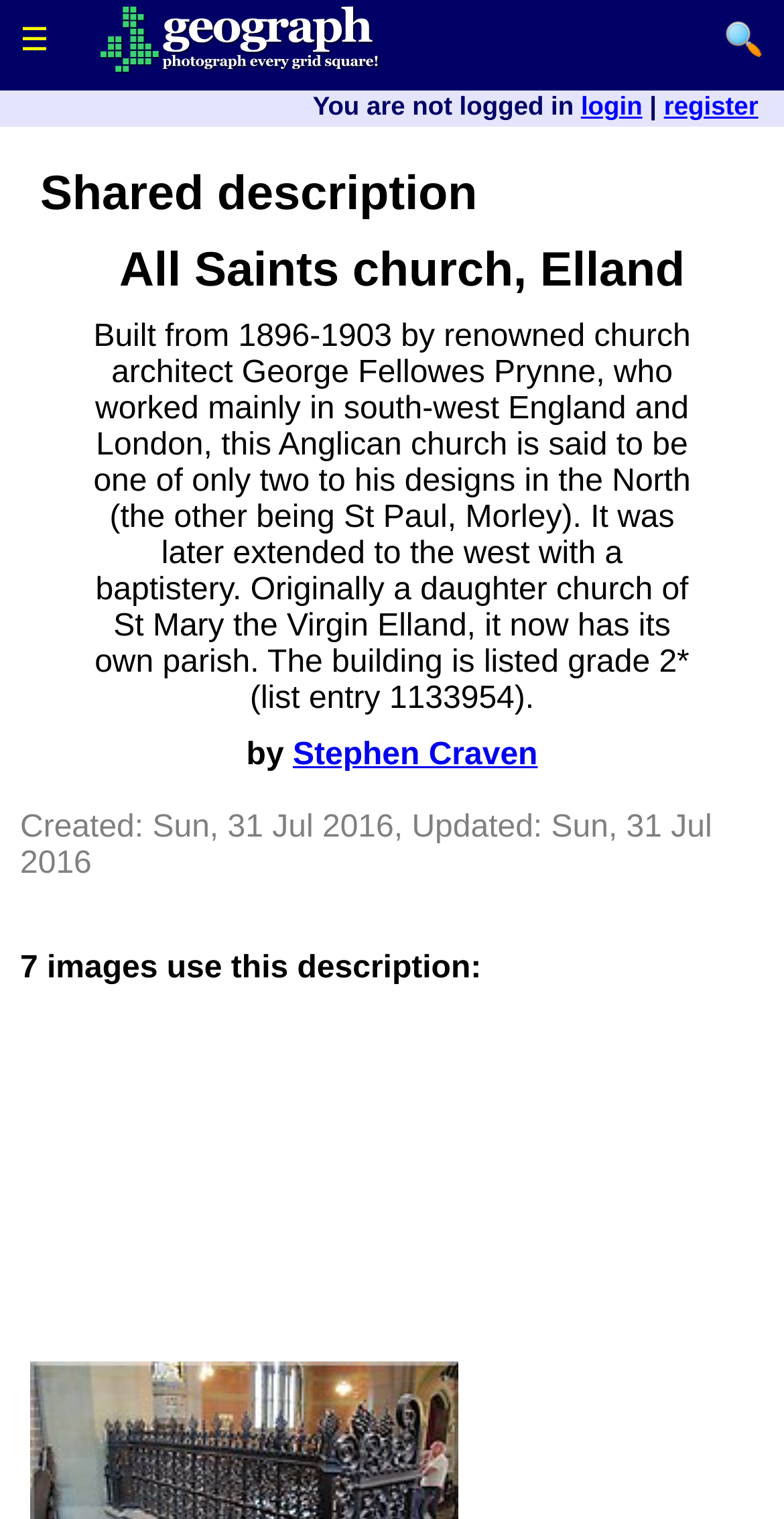Answer the question briefly using a single word or phrase: 
What is the grade of the building's listing?

2*